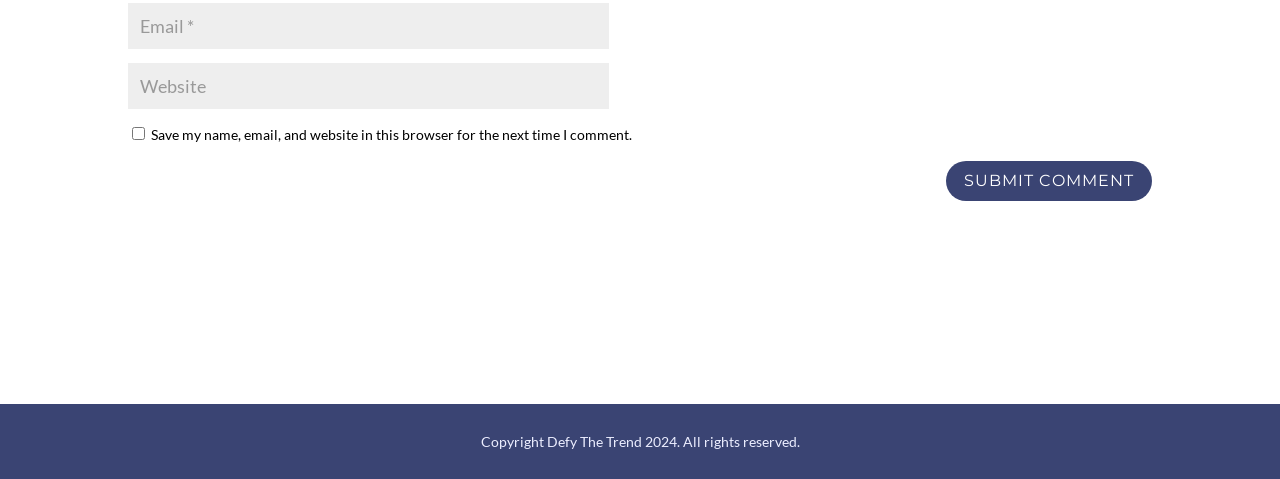Please give the bounding box coordinates of the area that should be clicked to fulfill the following instruction: "Learn more about Breast Cartilage System, Shorter". The coordinates should be in the format of four float numbers from 0 to 1, i.e., [left, top, right, bottom].

None